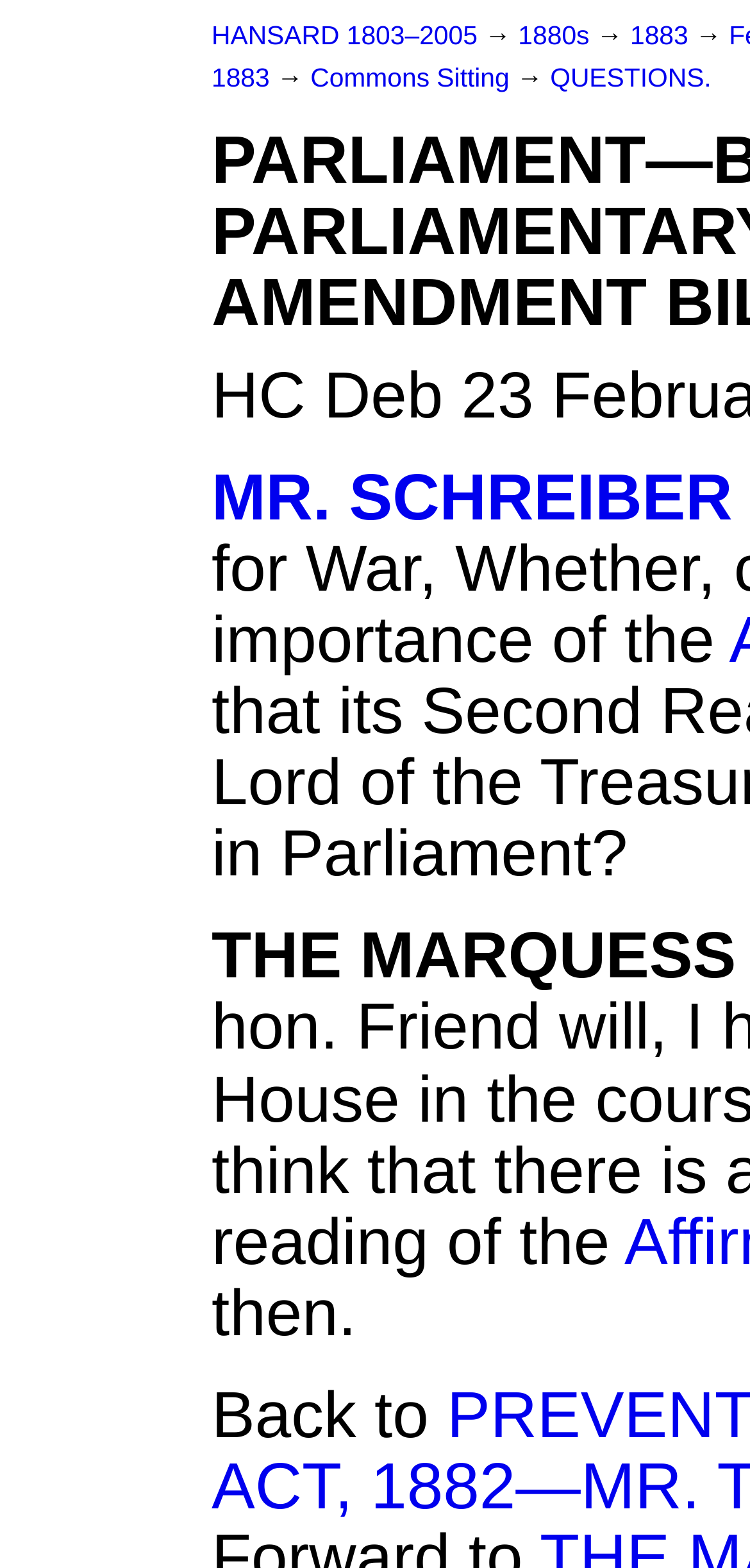What is the text above 'MR. SCHREIBER'?
Refer to the image and answer the question using a single word or phrase.

QUESTIONS.